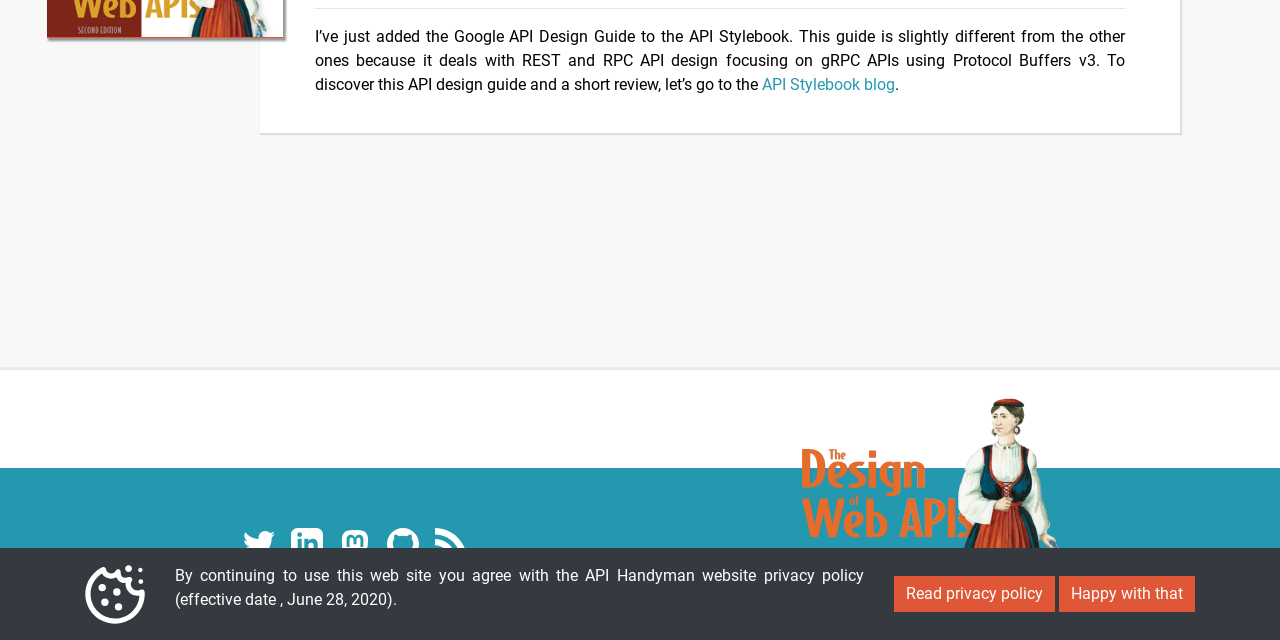Using the description "Read privacy policy", predict the bounding box of the relevant HTML element.

[0.698, 0.9, 0.824, 0.956]